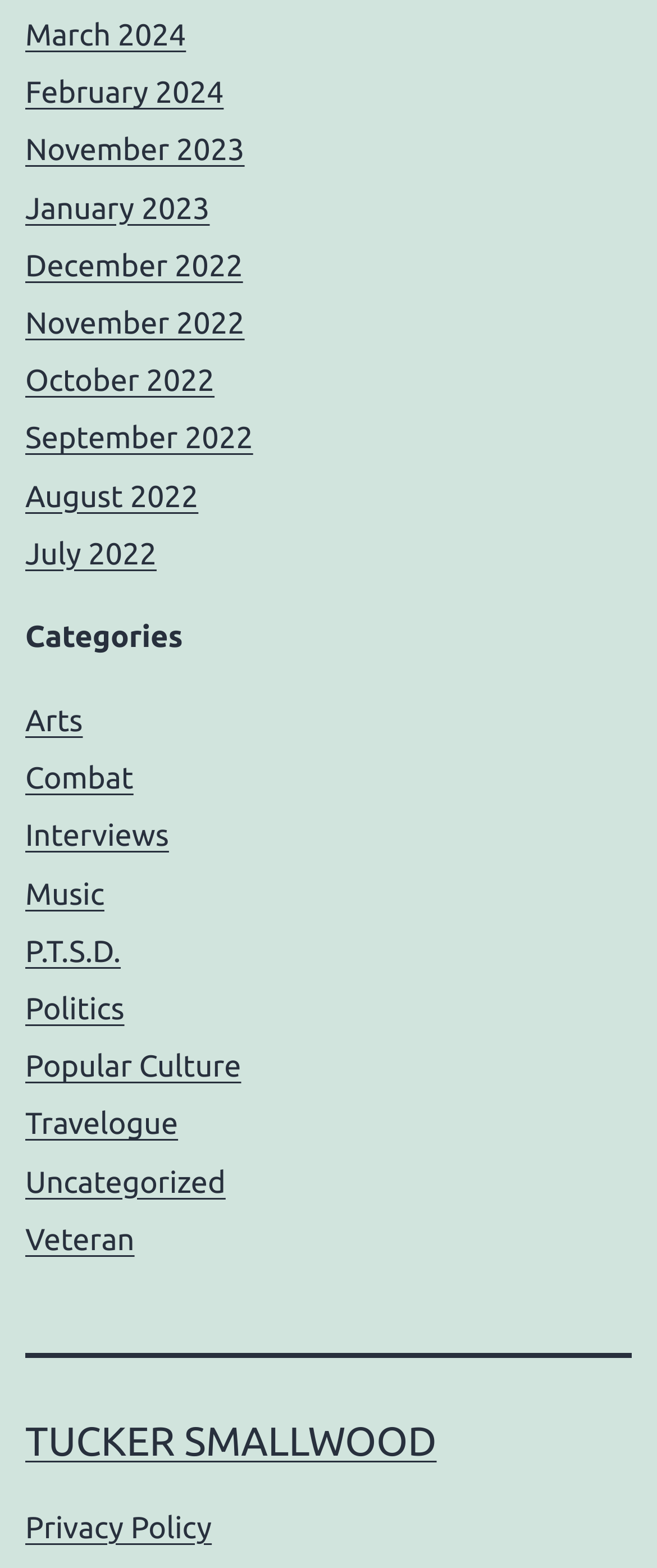Identify the bounding box for the given UI element using the description provided. Coordinates should be in the format (top-left x, top-left y, bottom-right x, bottom-right y) and must be between 0 and 1. Here is the description: Combat

[0.038, 0.486, 0.203, 0.507]